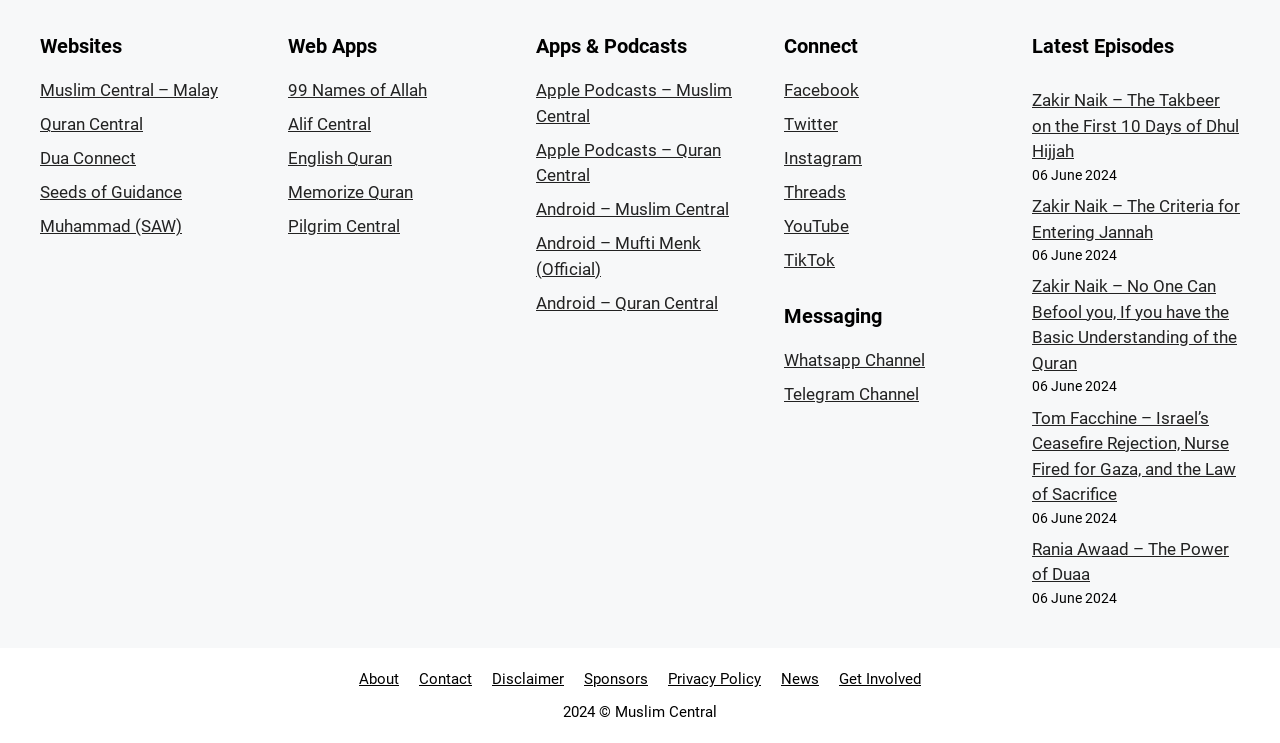Respond with a single word or short phrase to the following question: 
What is the category of the first link under 'Websites'?

Muslim Central – Malay